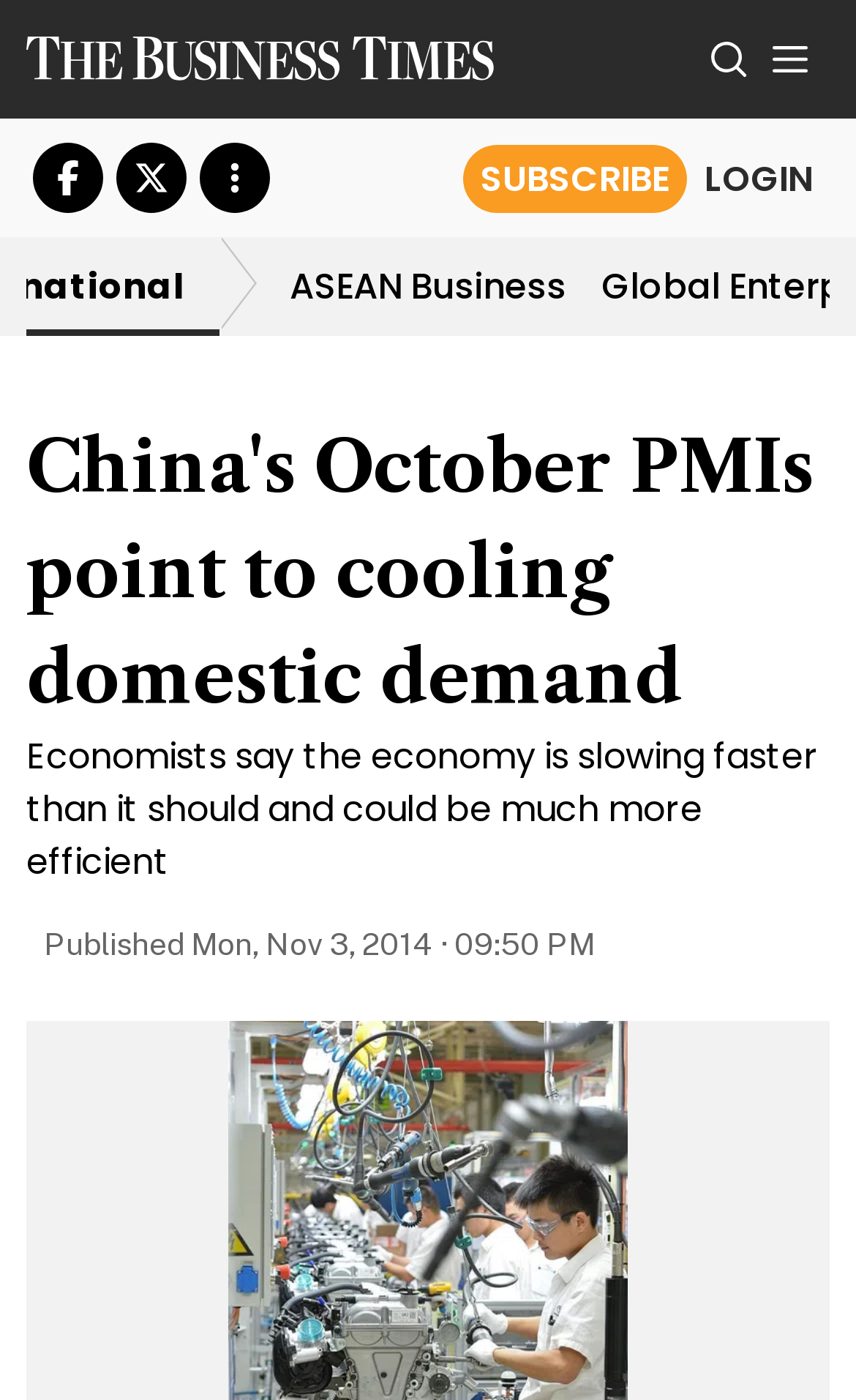How many social media share buttons are there?
Examine the image closely and answer the question with as much detail as possible.

There are two social media share buttons, one for Facebook and one for Twitter, located at the top right corner of the webpage.